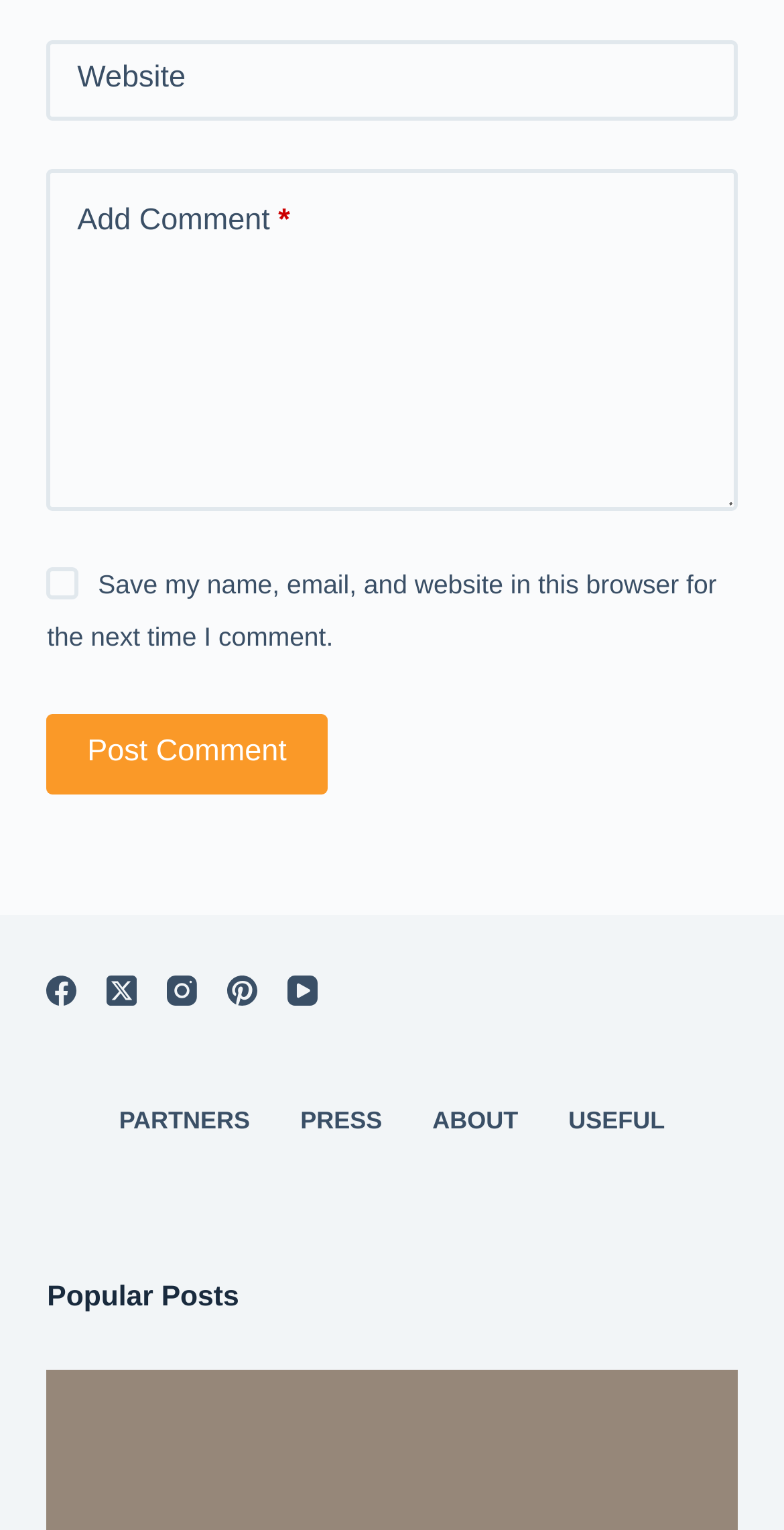Use a single word or phrase to answer this question: 
What is the purpose of the checkbox?

Save comment info